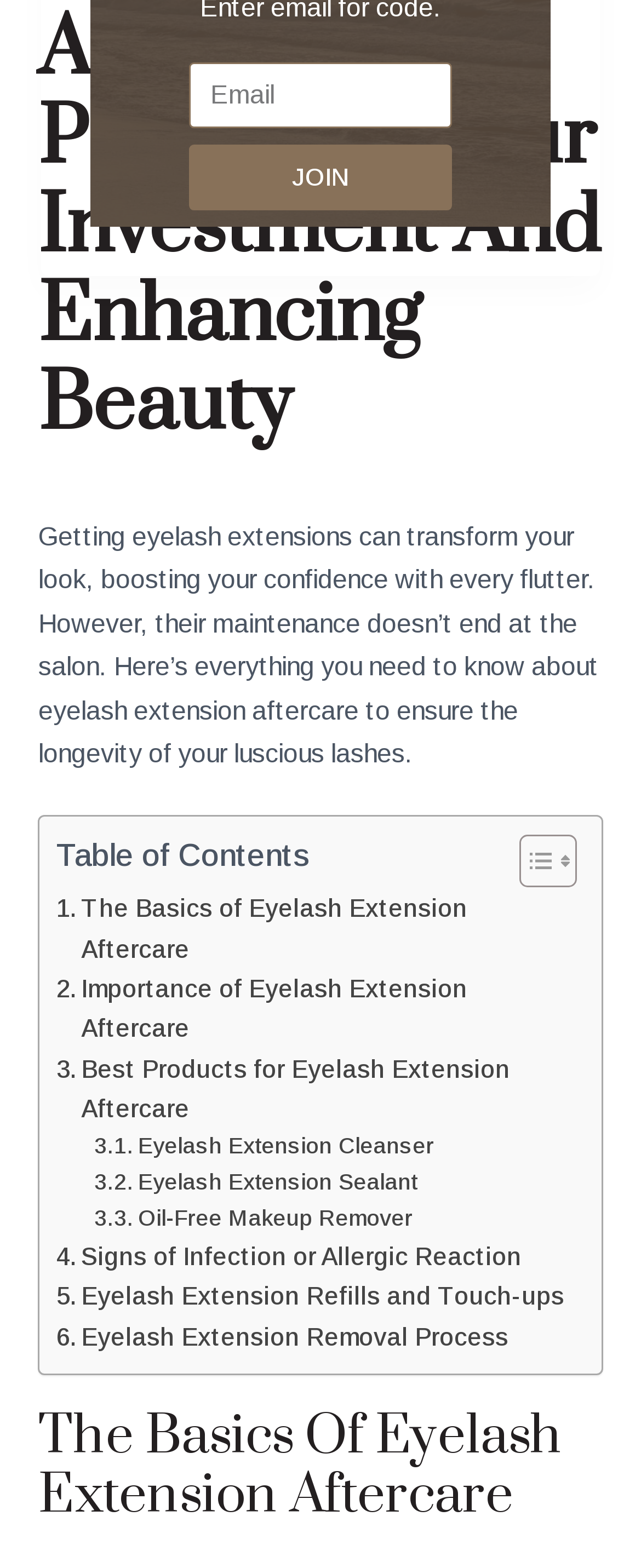Calculate the bounding box coordinates of the UI element given the description: "Eyelash Extension Sealant".

[0.147, 0.743, 0.661, 0.766]